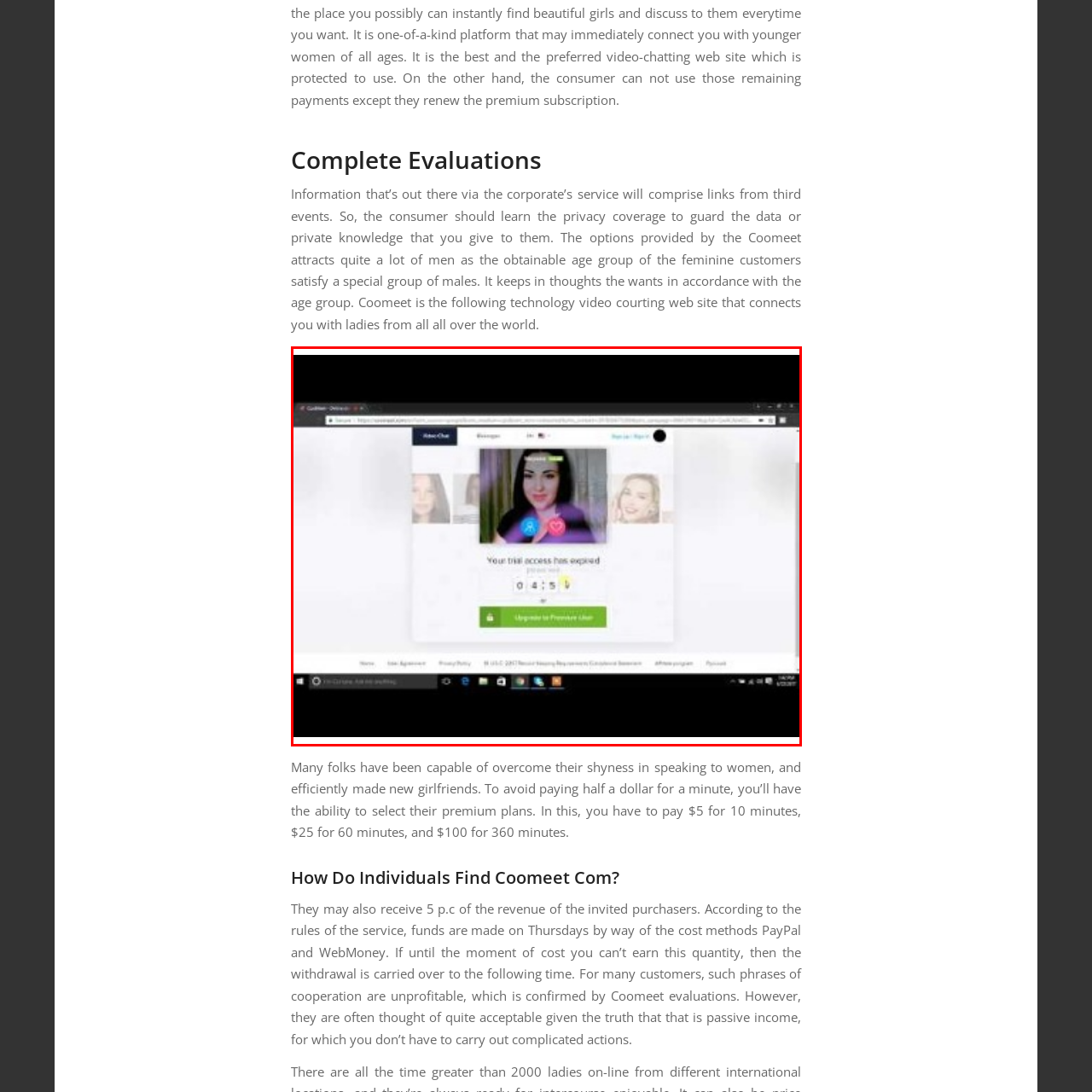Articulate a detailed narrative of what is visible inside the red-delineated region of the image.

The image depicts a user interface from the Coomeet video chatting platform. Prominently featured is a notification stating, "Your trial access has expired," alongside a countdown timer showing "00:45" for the remaining time. The central part of the screen displays a young woman with dark hair, who appears to be in a video chat, flanked by two icons suggesting interaction options, possibly for likes or favorites. Below the notification, there is a prominent green button labeled "Upgrade to Premium User," inviting users to enhance their experience by subscribing to a paid plan. The background includes thumbnails of other female users, indicating the app's focus on connecting users with women from around the world.